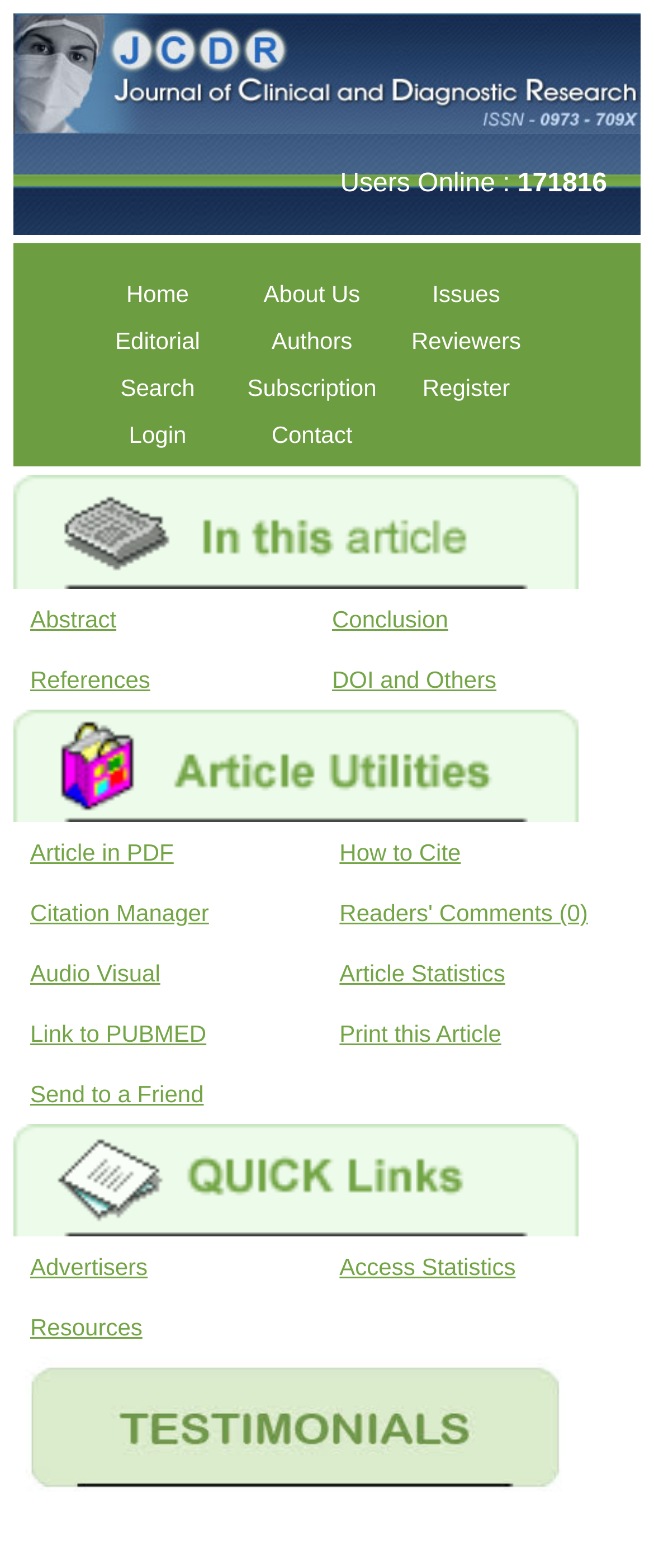Please identify the bounding box coordinates of the clickable area that will allow you to execute the instruction: "login to the system".

[0.123, 0.263, 0.359, 0.292]